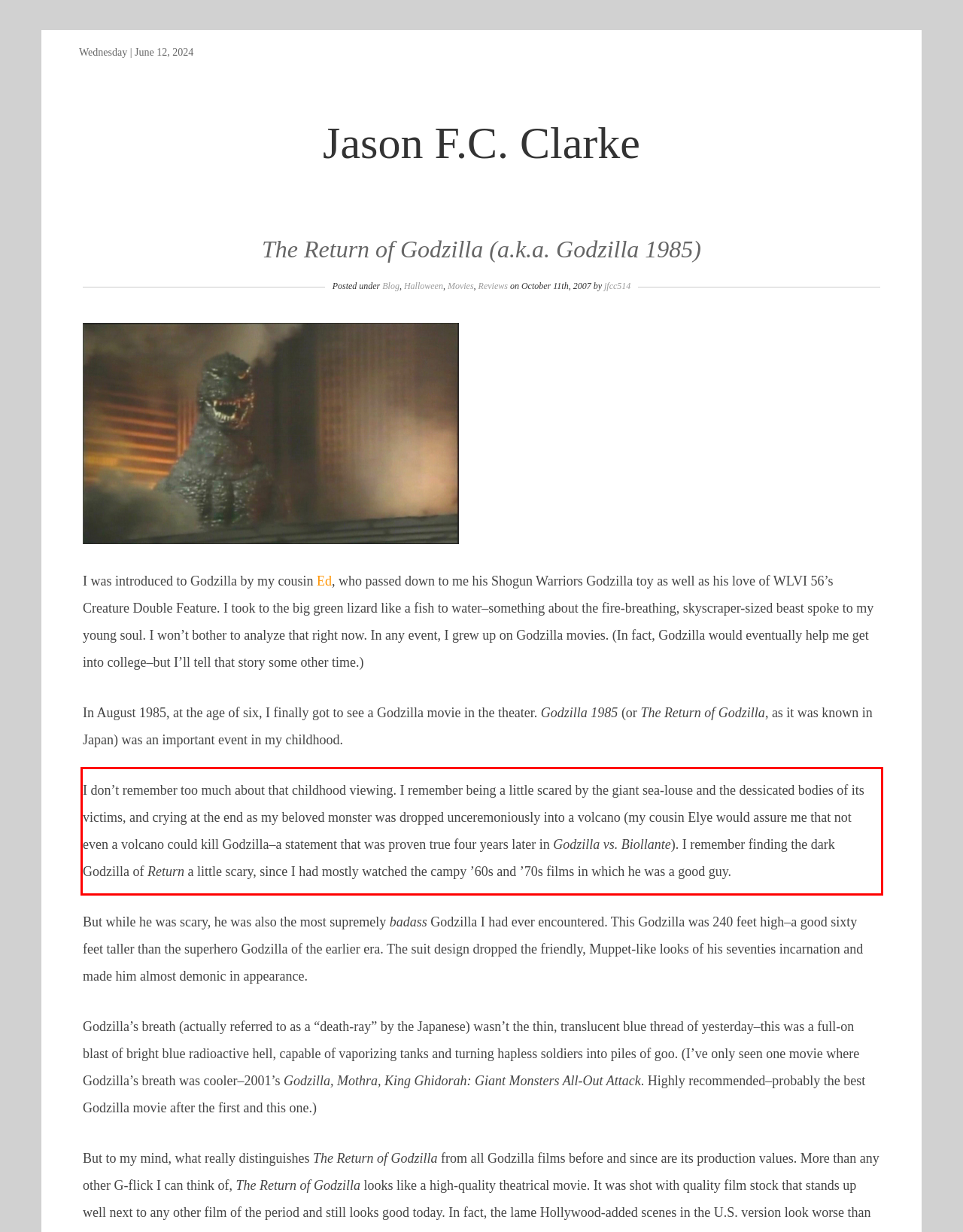There is a screenshot of a webpage with a red bounding box around a UI element. Please use OCR to extract the text within the red bounding box.

I don’t remember too much about that childhood viewing. I remember being a little scared by the giant sea-louse and the dessicated bodies of its victims, and crying at the end as my beloved monster was dropped unceremoniously into a volcano (my cousin Elye would assure me that not even a volcano could kill Godzilla–a statement that was proven true four years later in Godzilla vs. Biollante). I remember finding the dark Godzilla of Return a little scary, since I had mostly watched the campy ’60s and ’70s films in which he was a good guy.